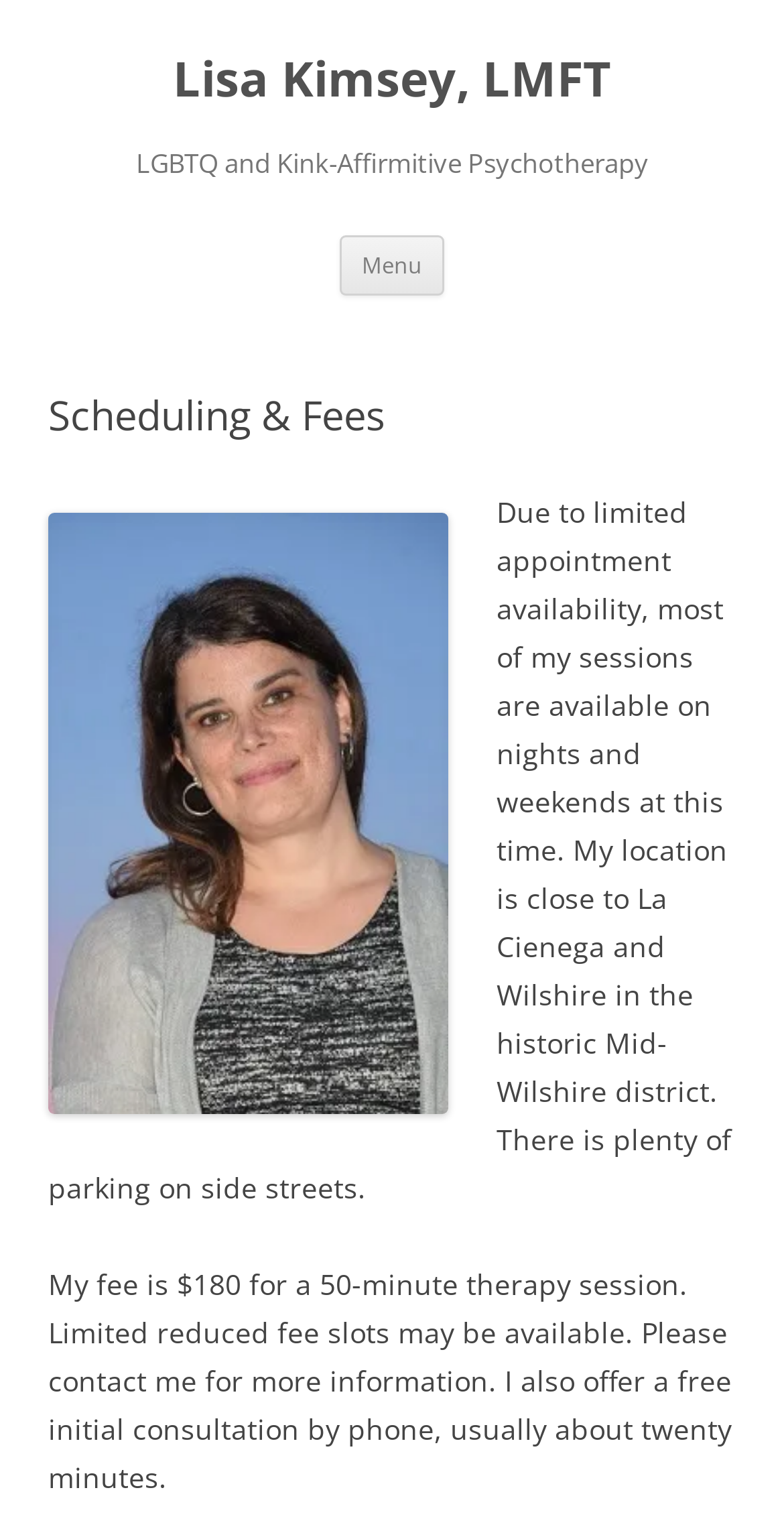Respond with a single word or short phrase to the following question: 
What is the availability of appointments?

Limited